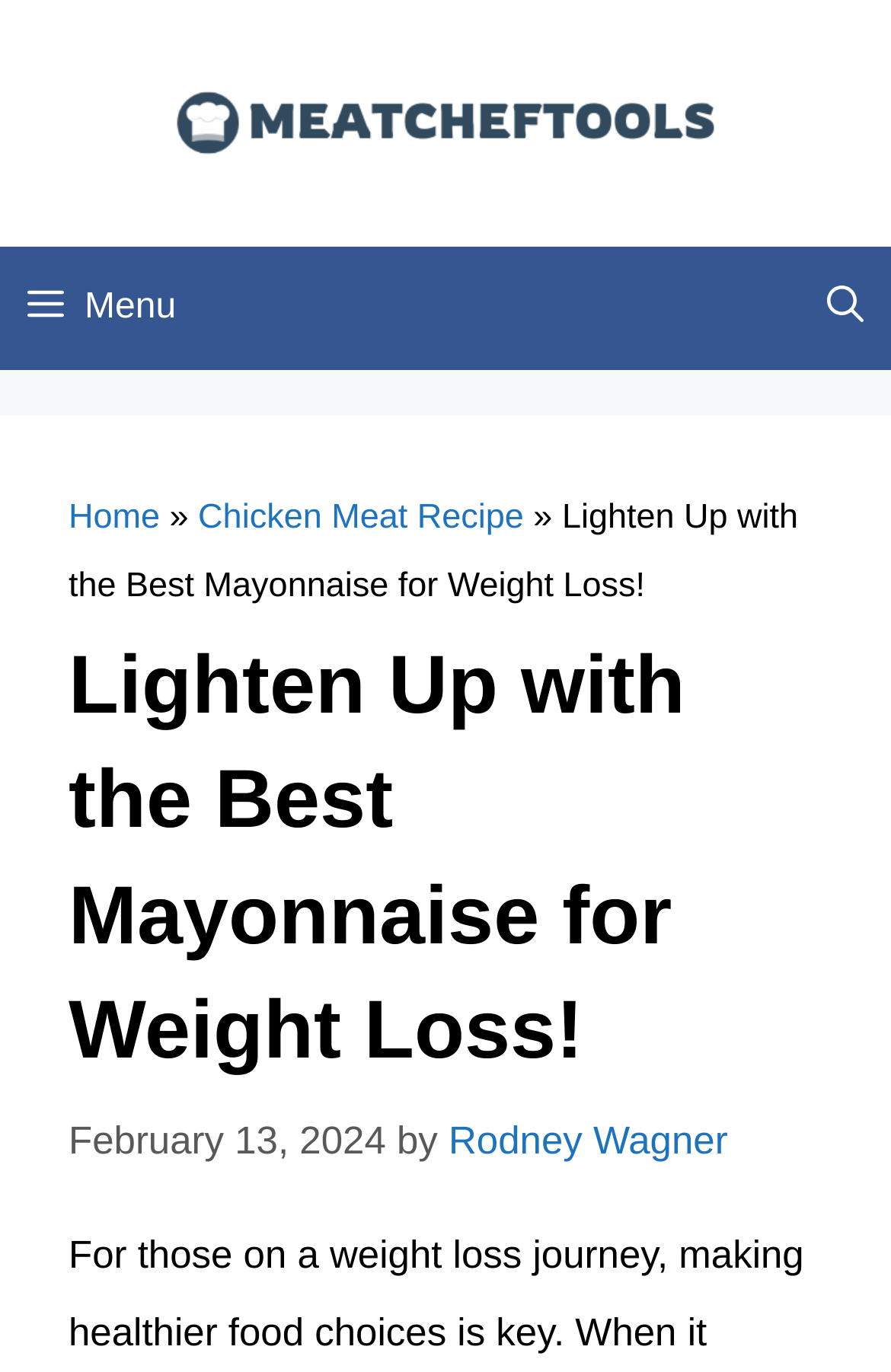Using the details in the image, give a detailed response to the question below:
When was the current article published?

I found the publication date of the current article by reading the time element, which contains the text 'February 13, 2024'.